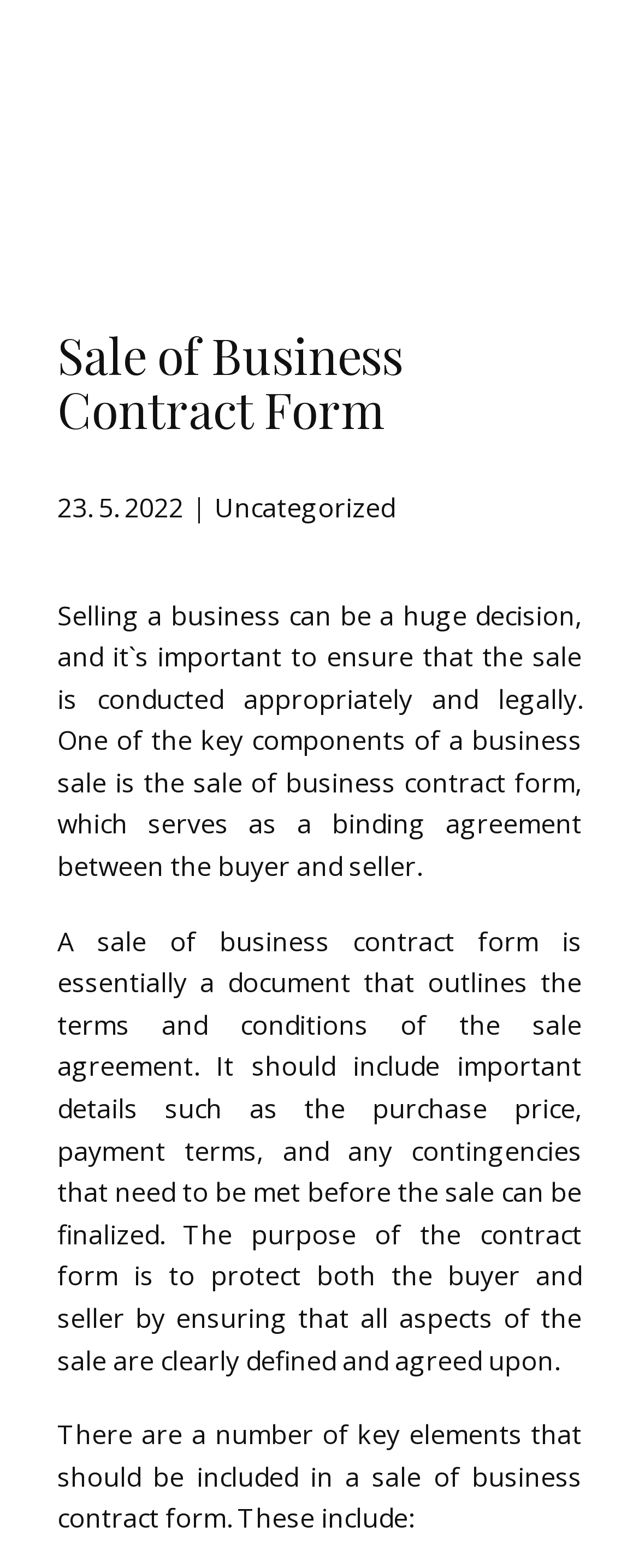What details should a sale of business contract form include?
Provide a concise answer using a single word or phrase based on the image.

Purchase price, payment terms, contingencies